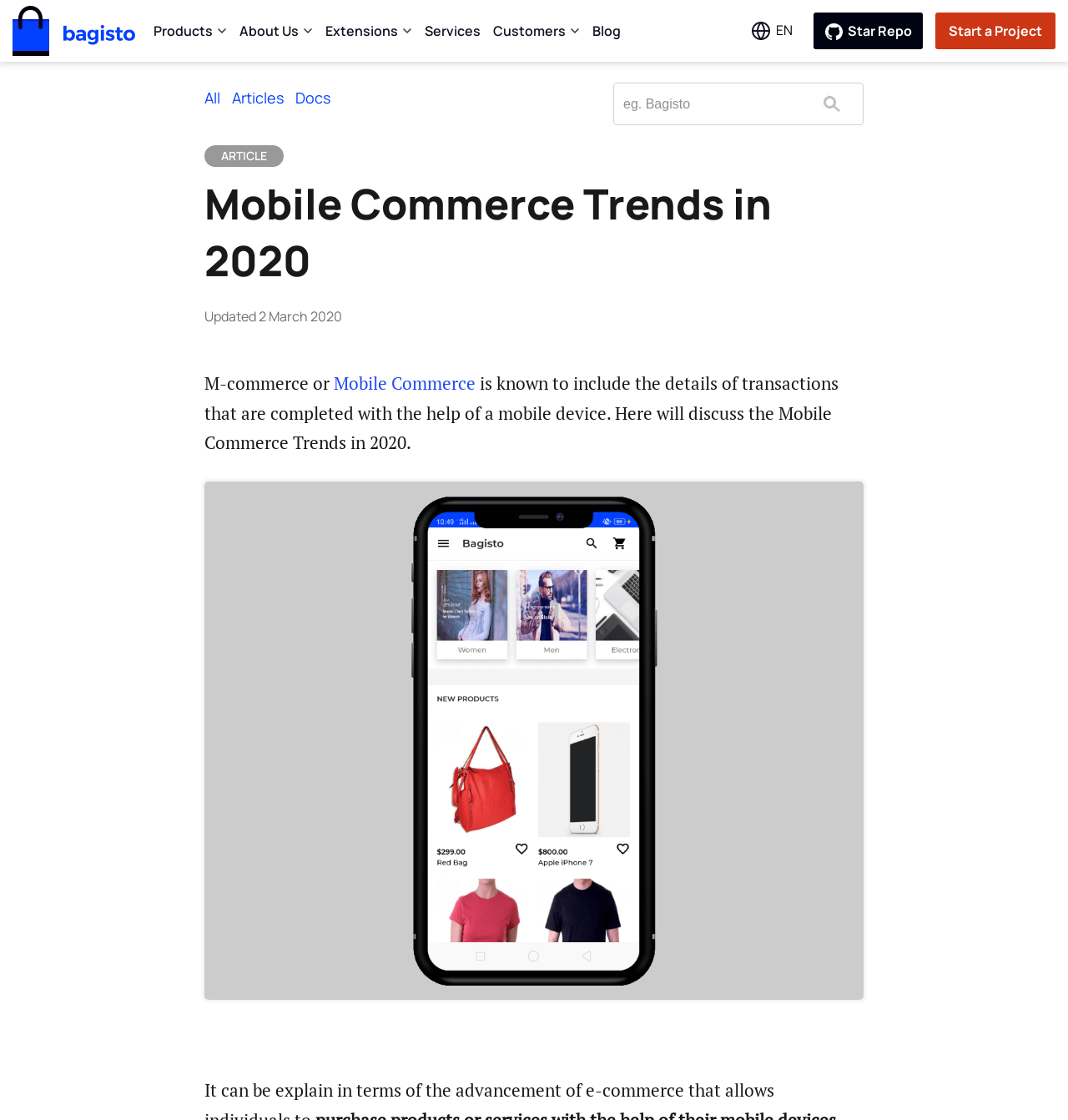Answer the following inquiry with a single word or phrase:
What is the date of the article update?

2 March 2020